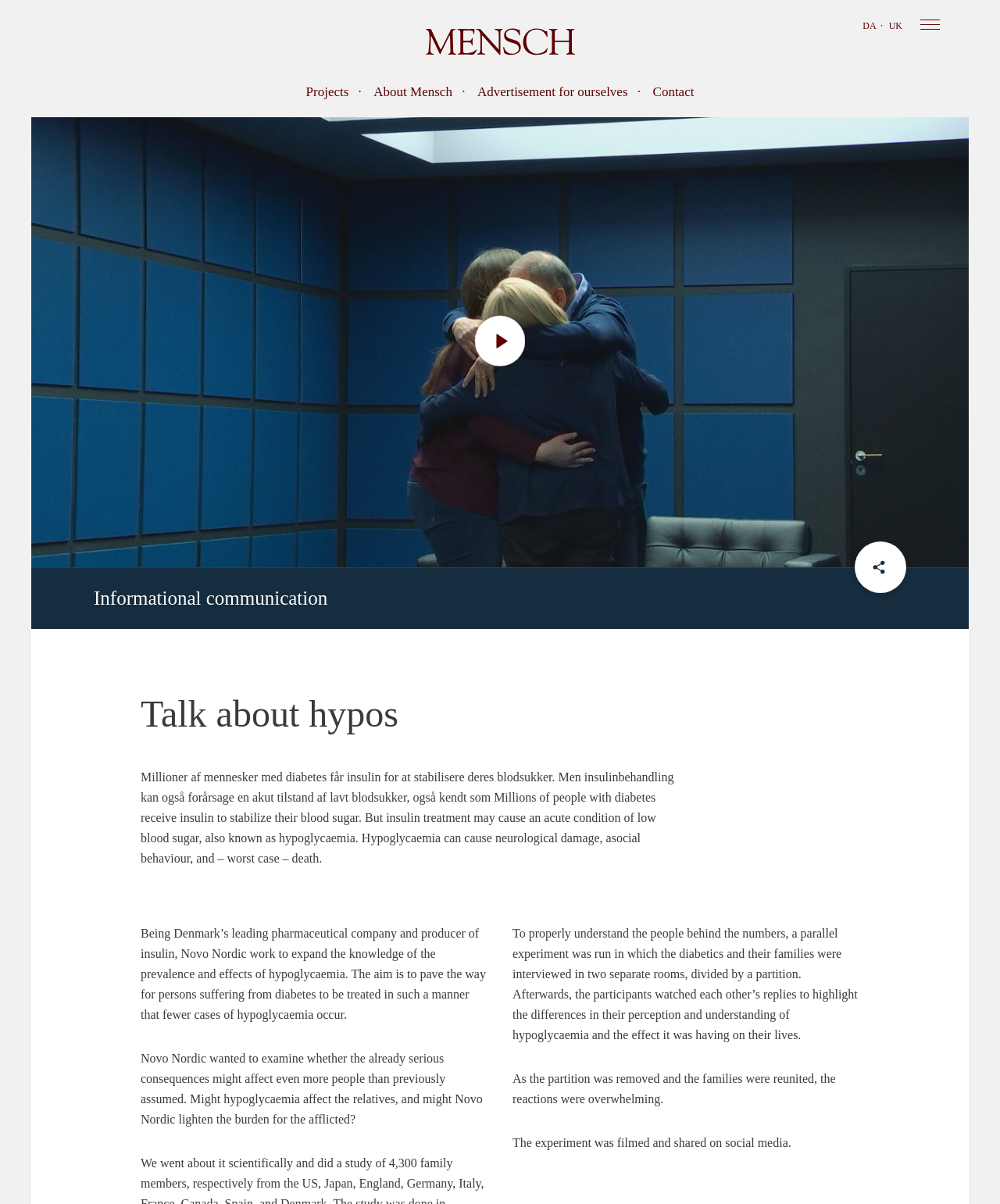Respond with a single word or phrase to the following question: What is the company behind the healthcare campaign?

Novo Nordisk